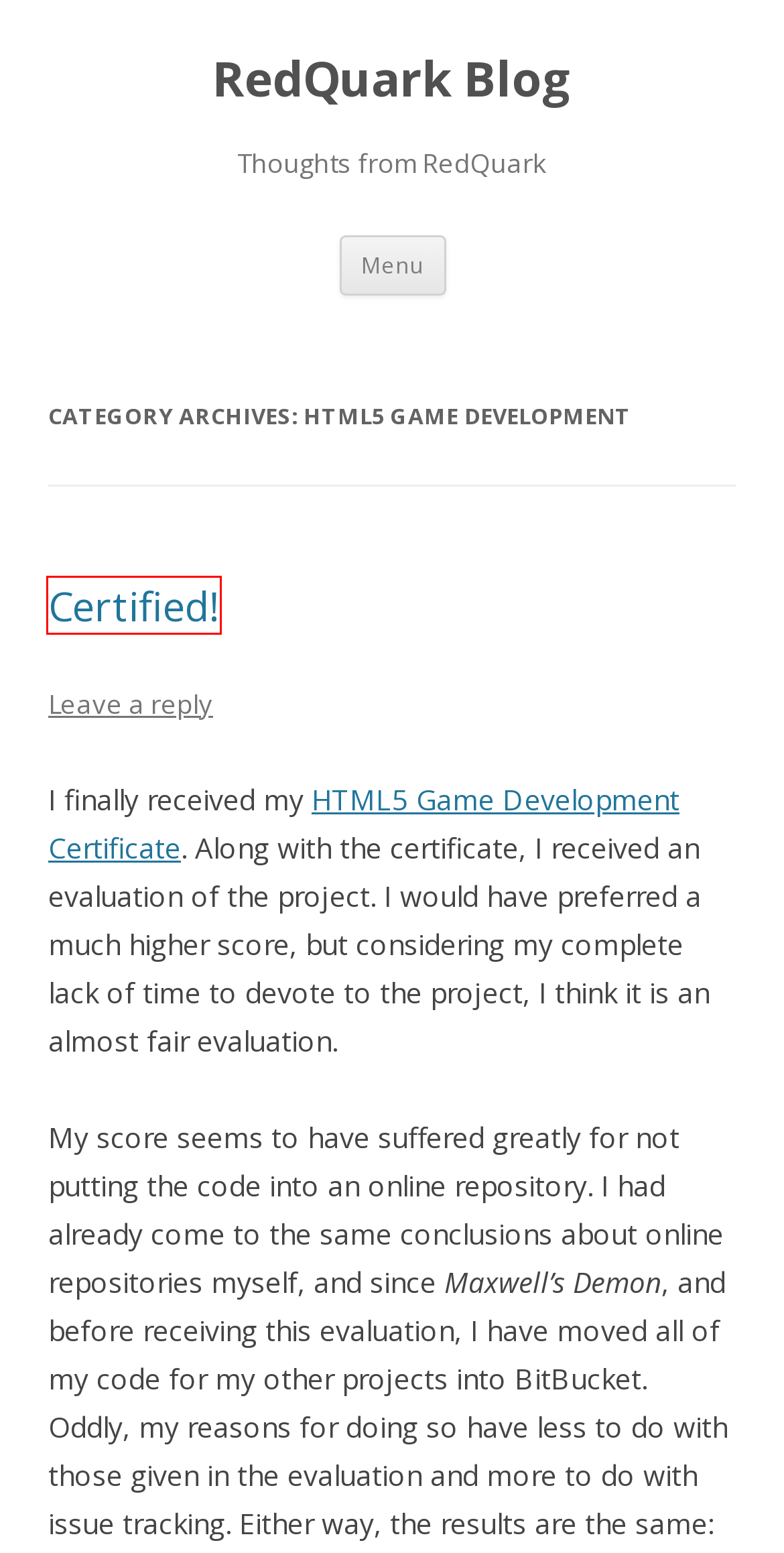Look at the screenshot of a webpage, where a red bounding box highlights an element. Select the best description that matches the new webpage after clicking the highlighted element. Here are the candidates:
A. June | 2017 | RedQuark Blog
B. Certified! | RedQuark Blog
C. iOS Developer Nanodegree | RedQuark Blog
D. RedQuark Blog | Thoughts from RedQuark
E. Blog Tool, Publishing Platform, and CMS – WordPress.org
F. September | 2014 | RedQuark Blog
G. Grow with Google Challenge | RedQuark Blog
H. Steampunk Road

B